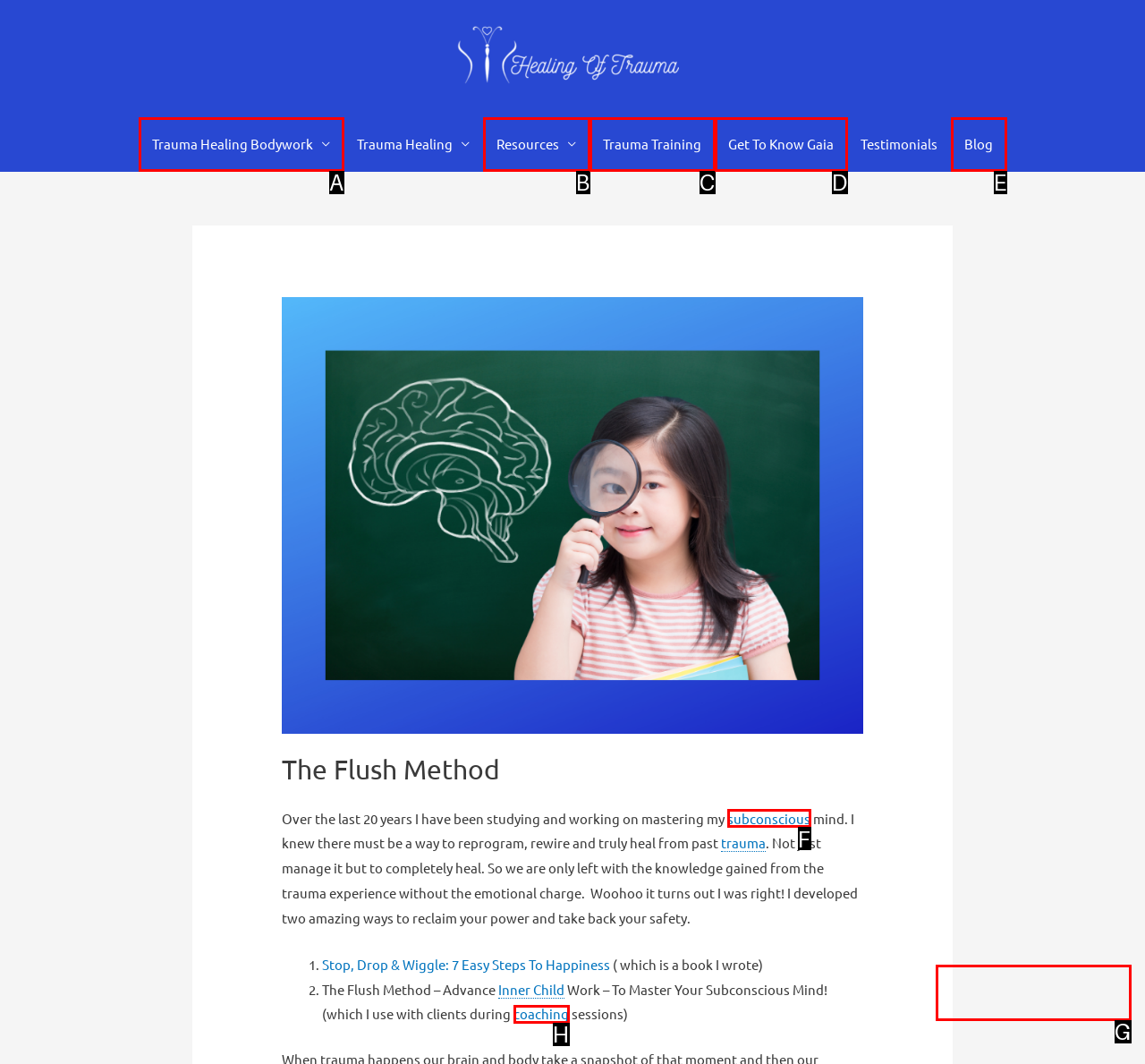Match the HTML element to the description: parent_node: Website aria-label="Website" name="url" placeholder="https://www.example.com". Respond with the letter of the correct option directly.

None